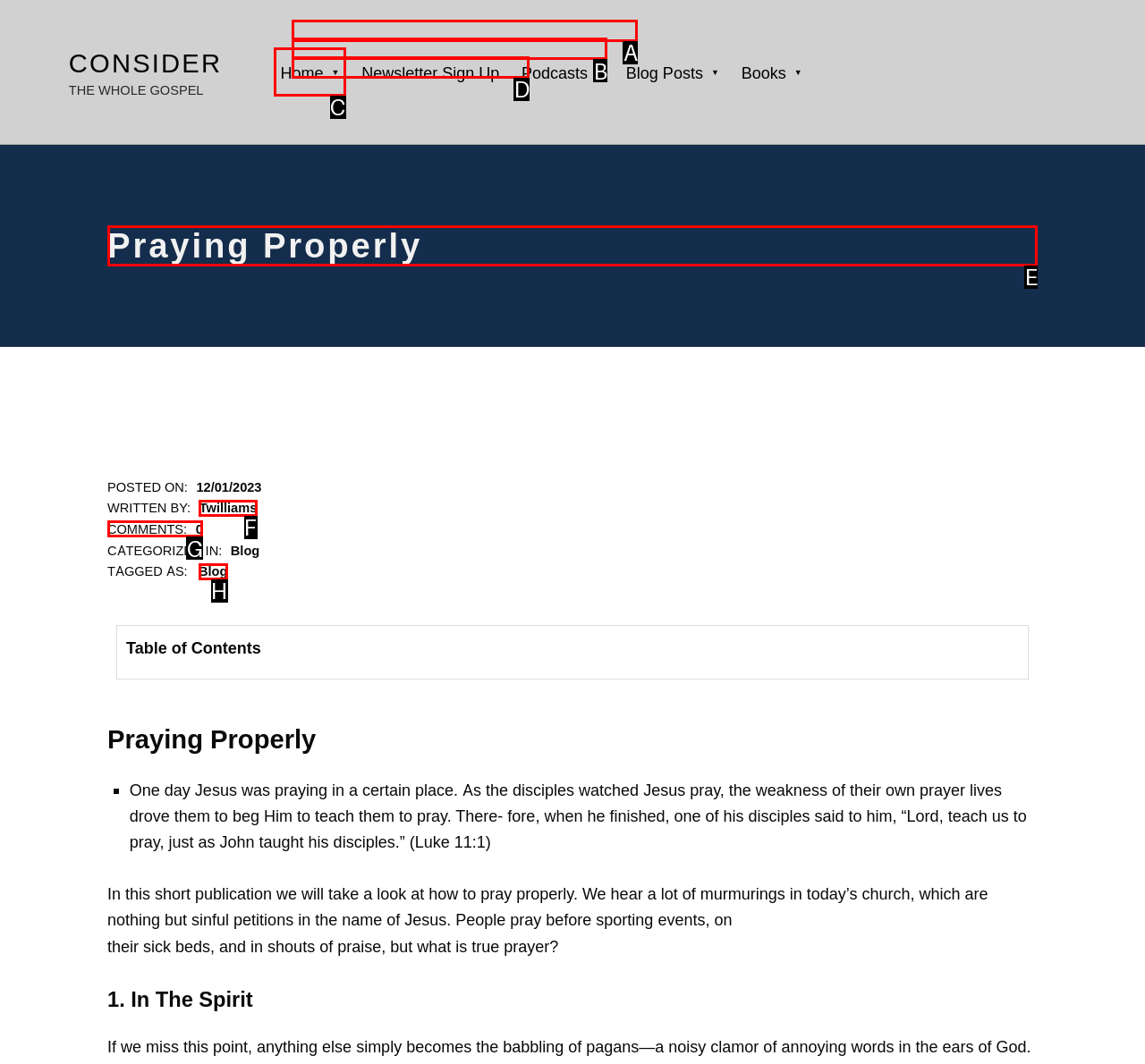Tell me the letter of the correct UI element to click for this instruction: Read the 'Praying Properly' article. Answer with the letter only.

E